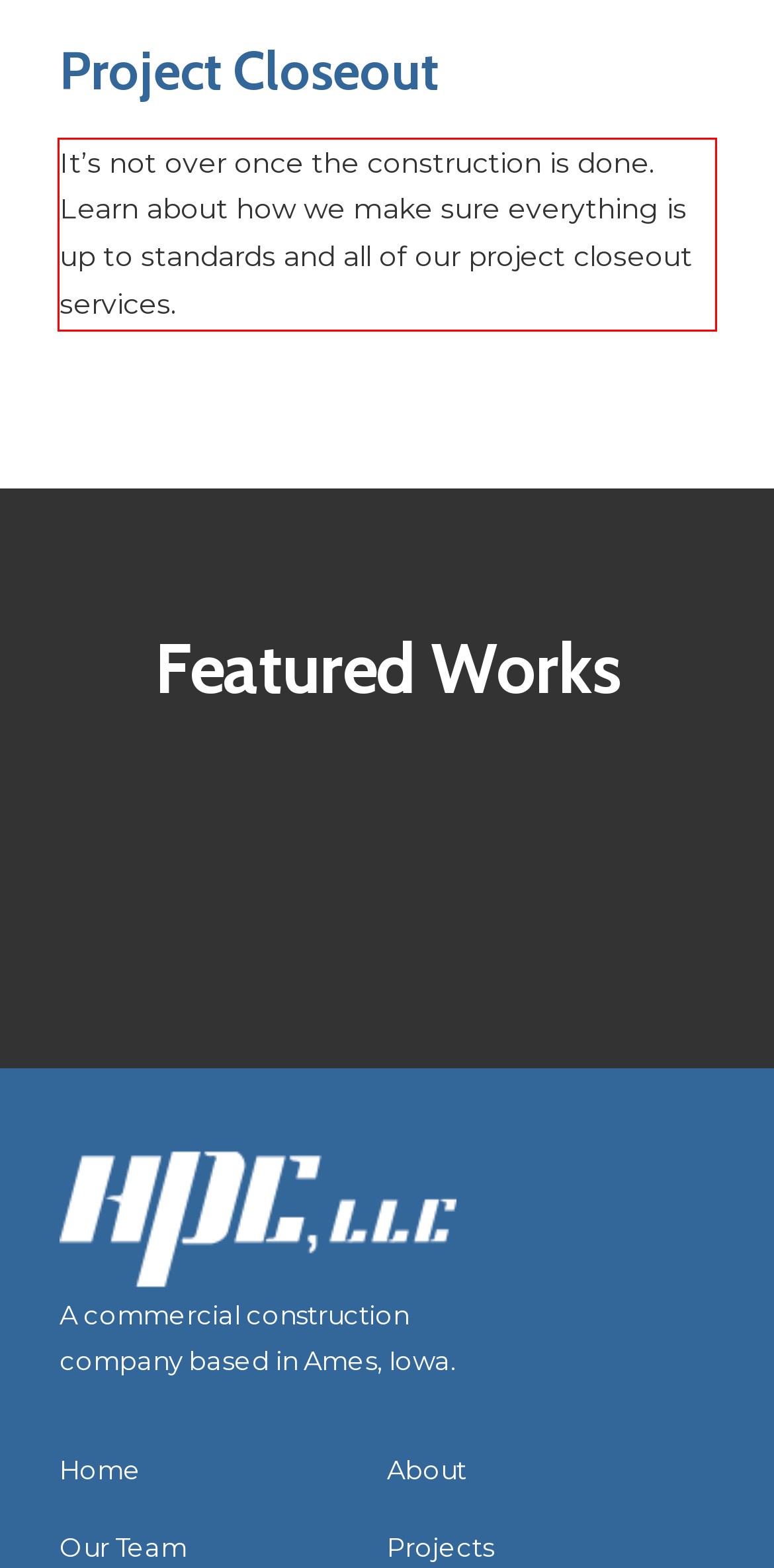Within the screenshot of the webpage, locate the red bounding box and use OCR to identify and provide the text content inside it.

It’s not over once the construction is done. Learn about how we make sure everything is up to standards and all of our project closeout services.